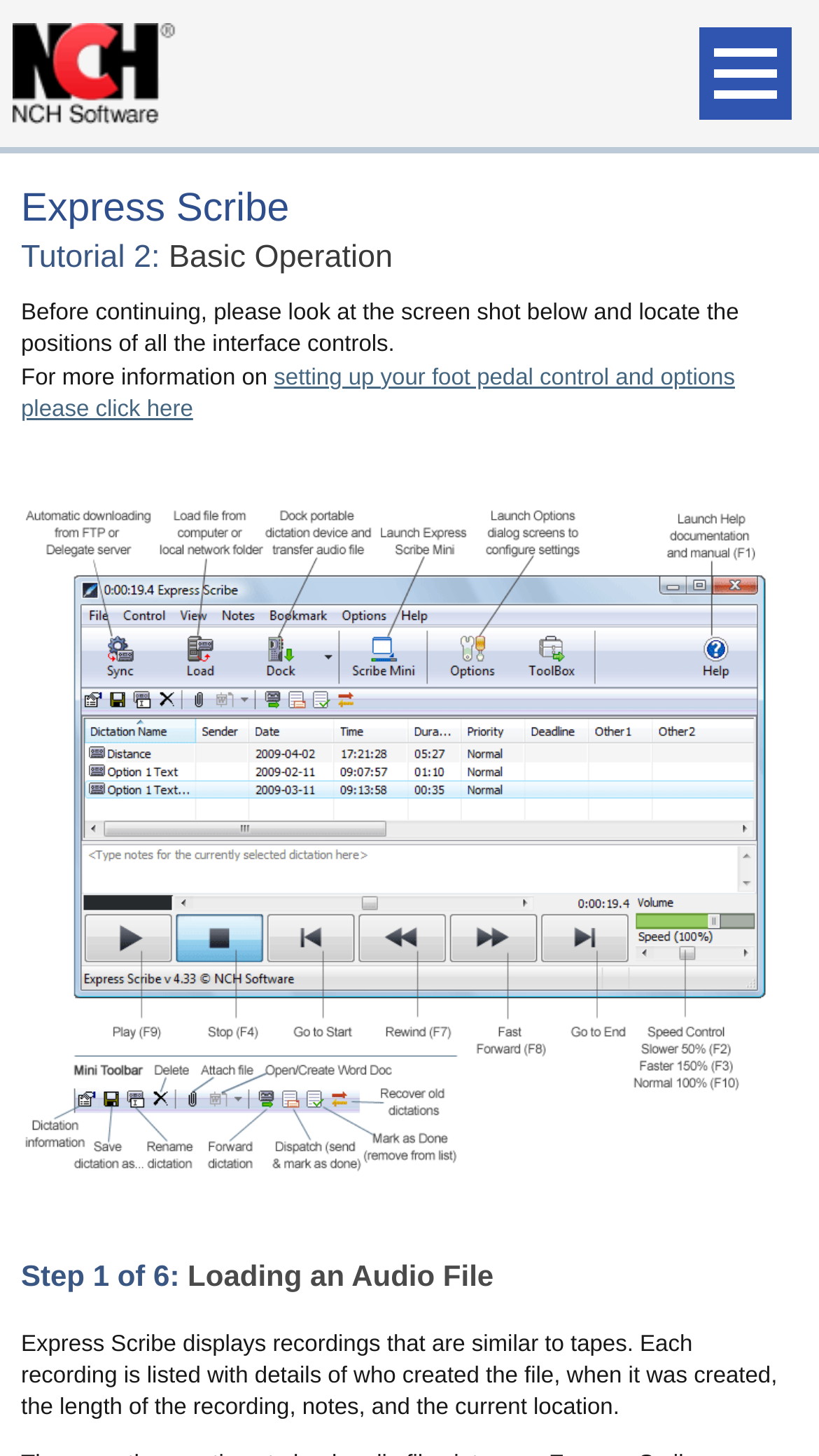What is the name of the software being tutored?
Analyze the image and deliver a detailed answer to the question.

The name of the software being tutored can be found in the heading element 'Express Scribe' with bounding box coordinates [0.026, 0.128, 0.353, 0.159].